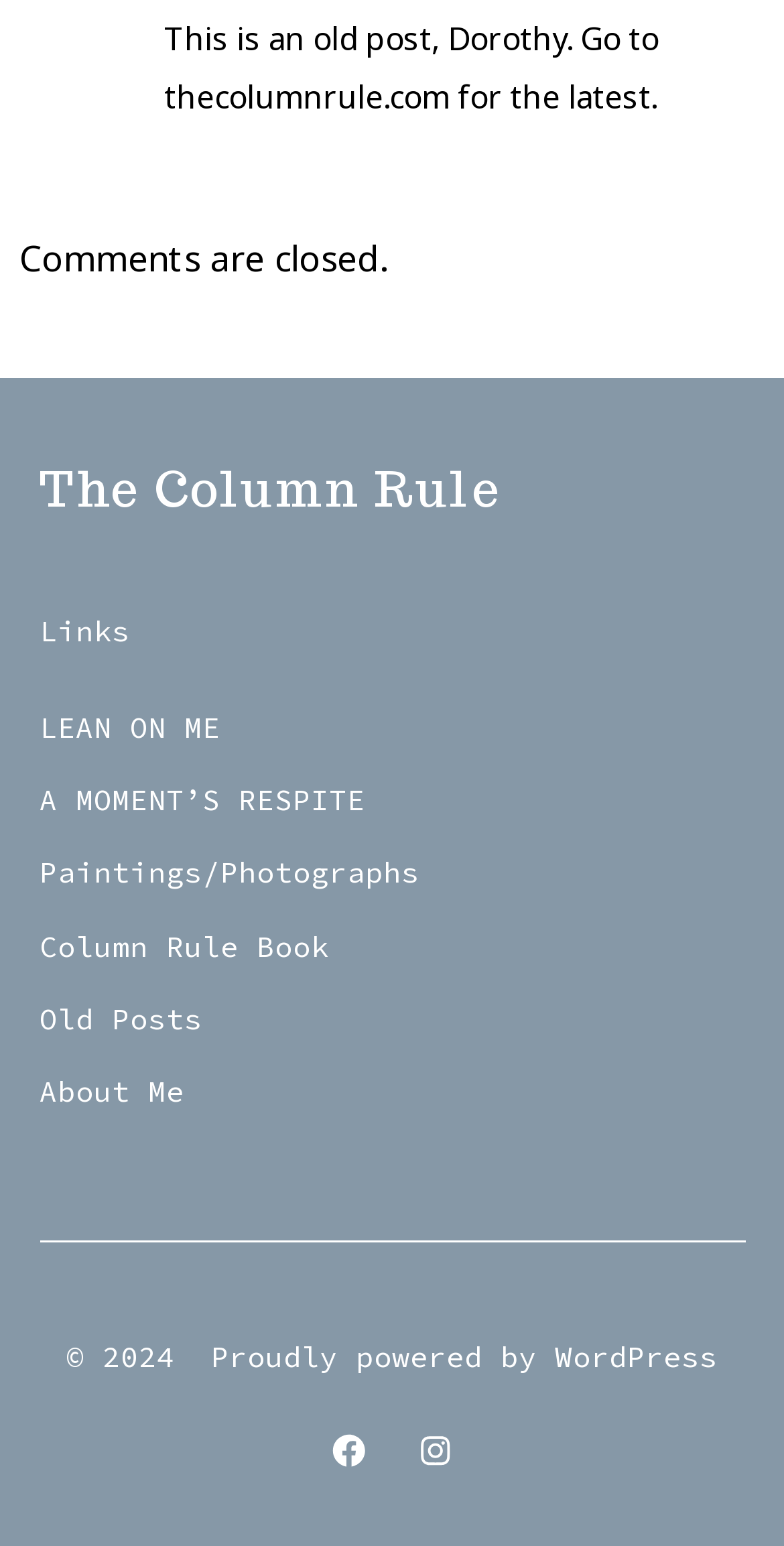Given the element description Column Rule Book, predict the bounding box coordinates for the UI element in the webpage screenshot. The format should be (top-left x, top-left y, bottom-right x, bottom-right y), and the values should be between 0 and 1.

[0.05, 0.6, 0.419, 0.624]